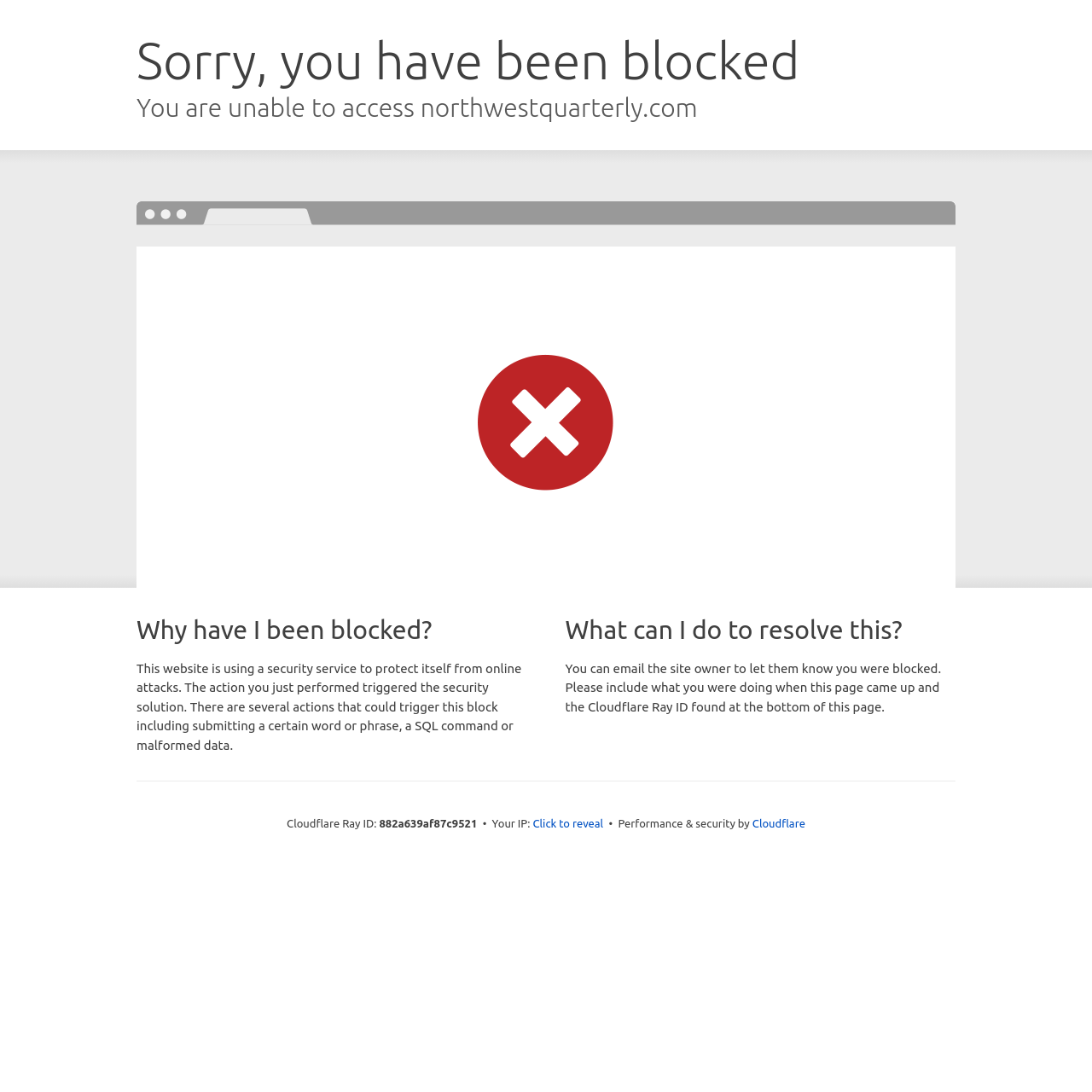Please provide the main heading of the webpage content.

Sorry, you have been blocked